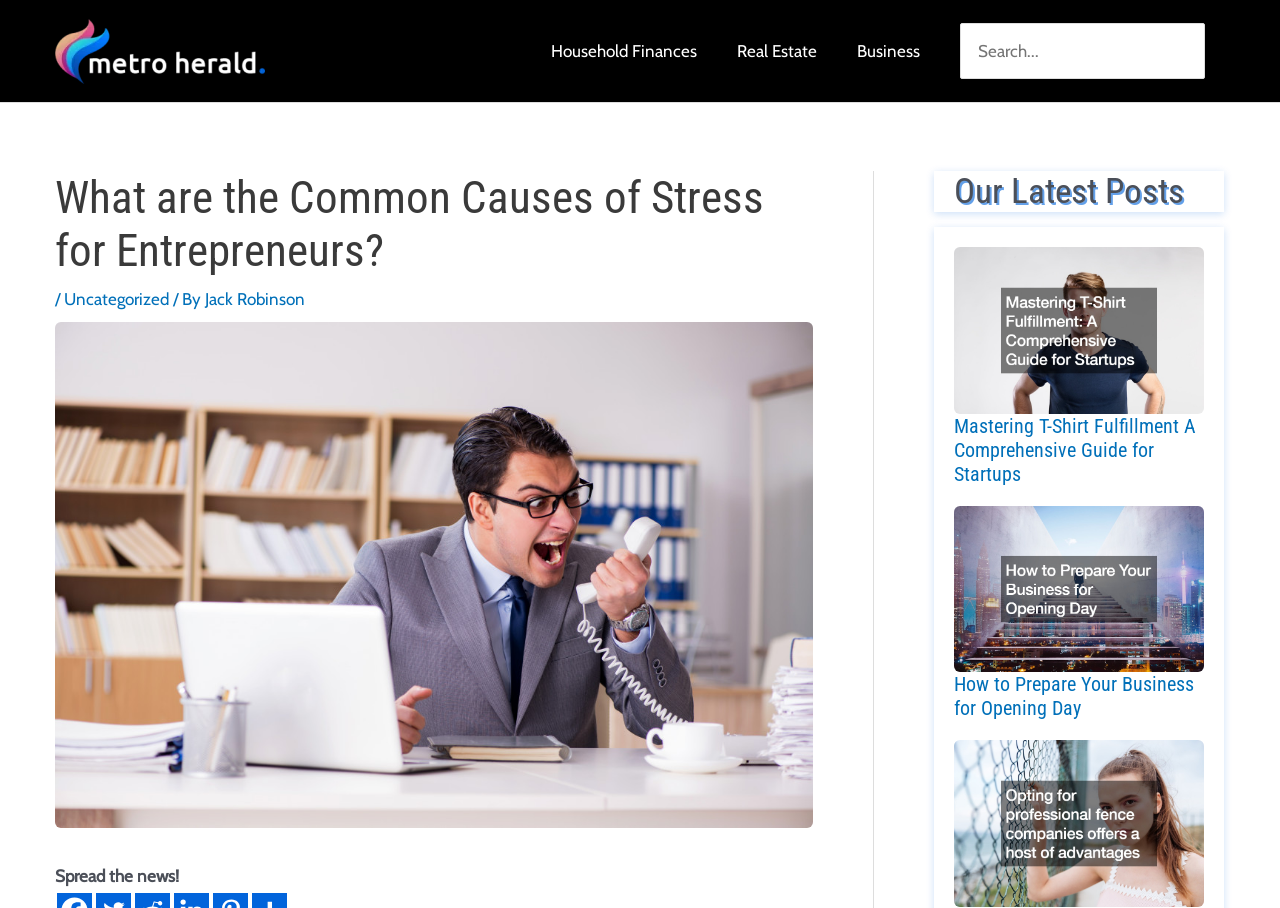Identify the bounding box coordinates of the clickable region required to complete the instruction: "Read the article 'Mastering T-Shirt Fulfillment A Comprehensive Guide for Startups'". The coordinates should be given as four float numbers within the range of 0 and 1, i.e., [left, top, right, bottom].

[0.745, 0.272, 0.941, 0.456]